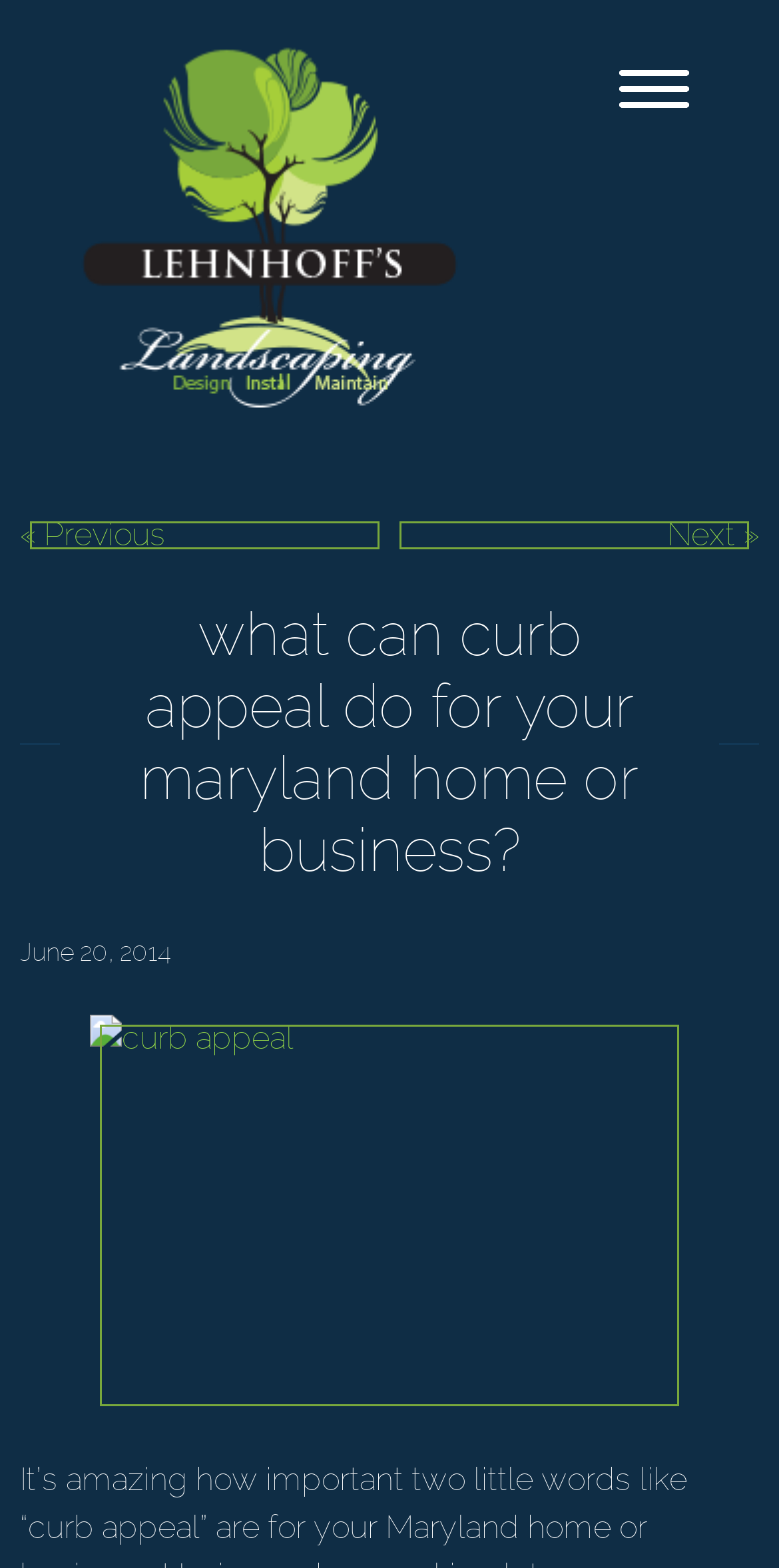What is the location mentioned in the article?
Examine the image and give a concise answer in one word or a short phrase.

Maryland